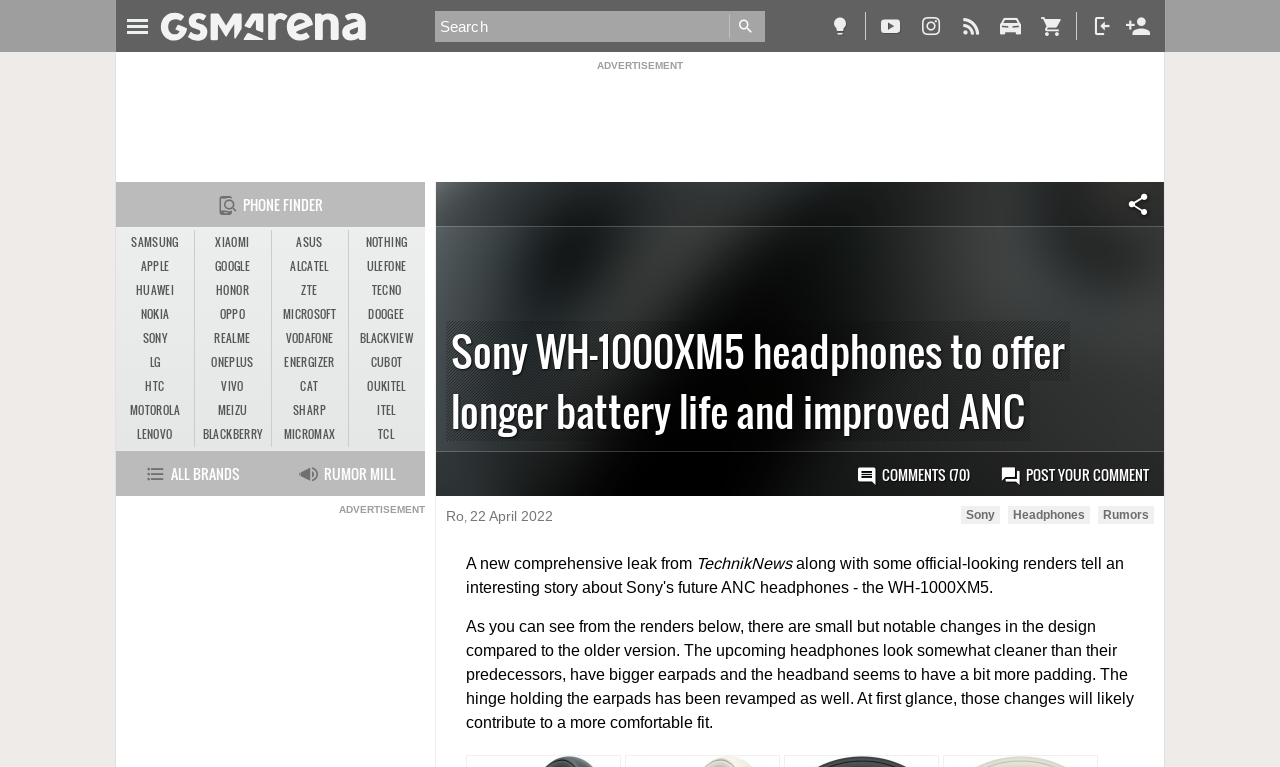Determine the primary headline of the webpage.

Sony WH-1000XM5 headphones to offer longer battery life and improved ANC